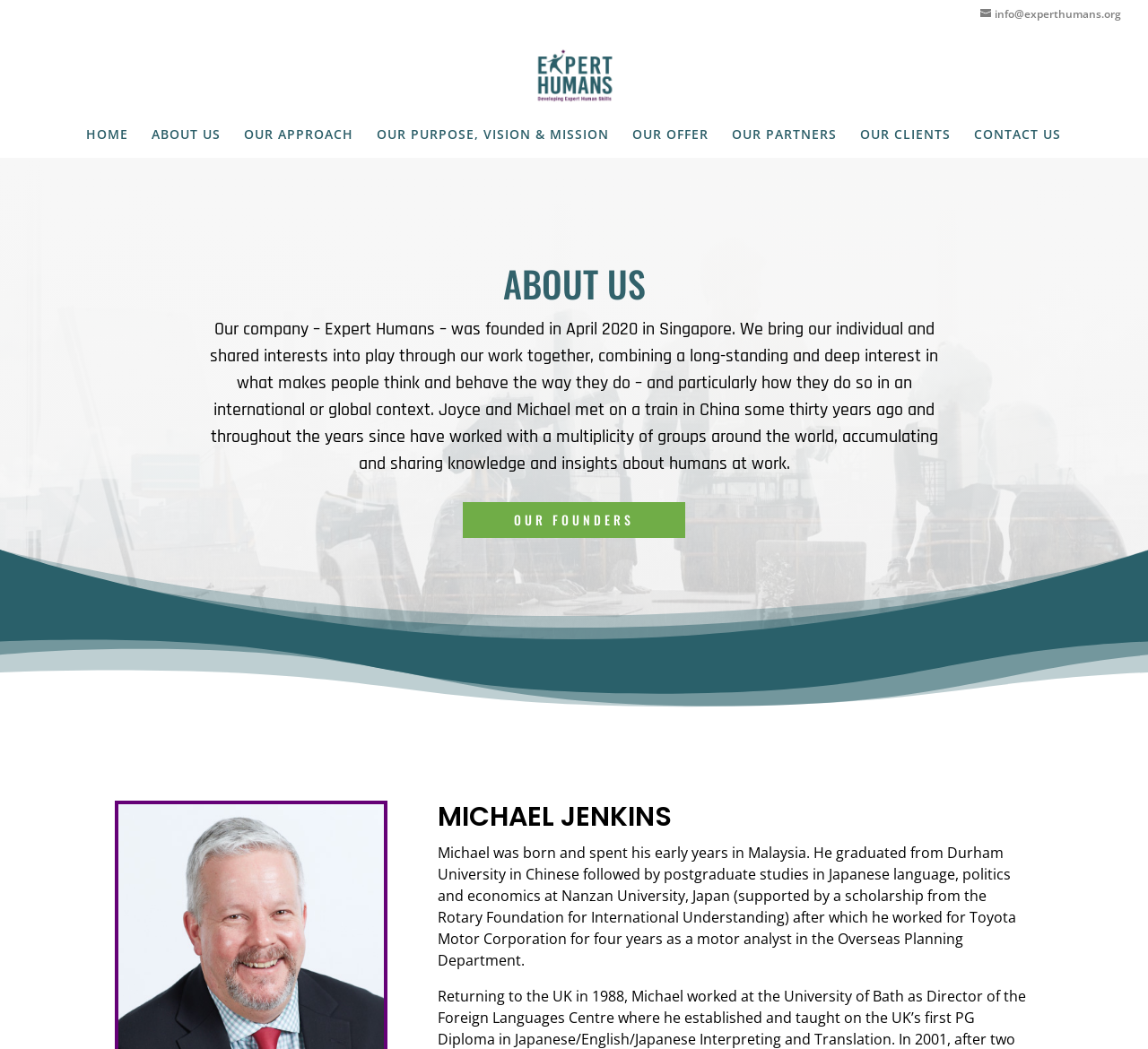Identify the bounding box coordinates of the area that should be clicked in order to complete the given instruction: "Click the 'Log In' button". The bounding box coordinates should be four float numbers between 0 and 1, i.e., [left, top, right, bottom].

None